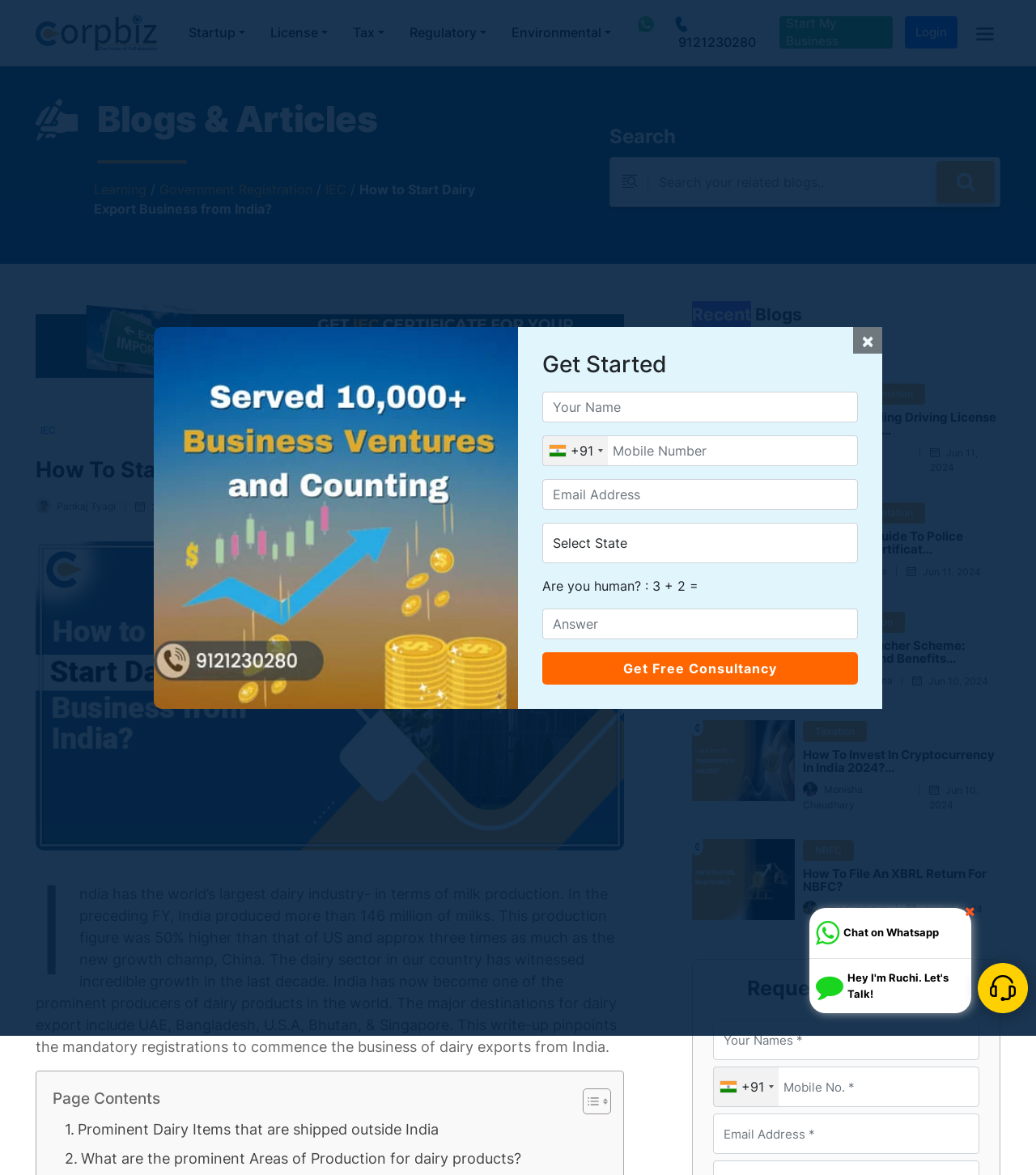Give a full account of the webpage's elements and their arrangement.

The webpage is about starting a dairy export business from India, with a focus on the necessary registrations and procedures. At the top, there are several links to related topics, including startup, license, tax, regulatory, and environmental issues. Below these links, there are two buttons to contact the company, one for WhatsApp and one for a phone call.

On the left side, there is a menu with links to various sections, including blogs, learning, and government registration. Below this menu, there is a search bar with a magnifying glass icon.

The main content of the page is divided into several sections. The first section provides an overview of the dairy industry in India, stating that it has witnessed incredible growth in the last decade and has become one of the prominent producers of dairy products in the world. The major destinations for dairy export include UAE, Bangladesh, U.S.A, Bhutan, and Singapore.

Below this section, there is an image related to dairy export, followed by a detailed article on how to start a dairy export business from India. The article is divided into sections, with headings and subheadings, and includes information on the mandatory registrations required to commence the business.

On the right side, there is a section titled "Recent Blogs" with images and links to several blog posts, including "Effortless eFiling Driving License Application Online", "Application Guide to Police Clearance Certificate", "LTC Cash Voucher Scheme: Objectives and Benefits", and "How to Invest in Cryptocurrency in India 2024?". Each blog post has an image, a heading, and a brief description, along with the author's name and date of publication.

At the bottom of the page, there is a table of contents with links to different sections of the article.